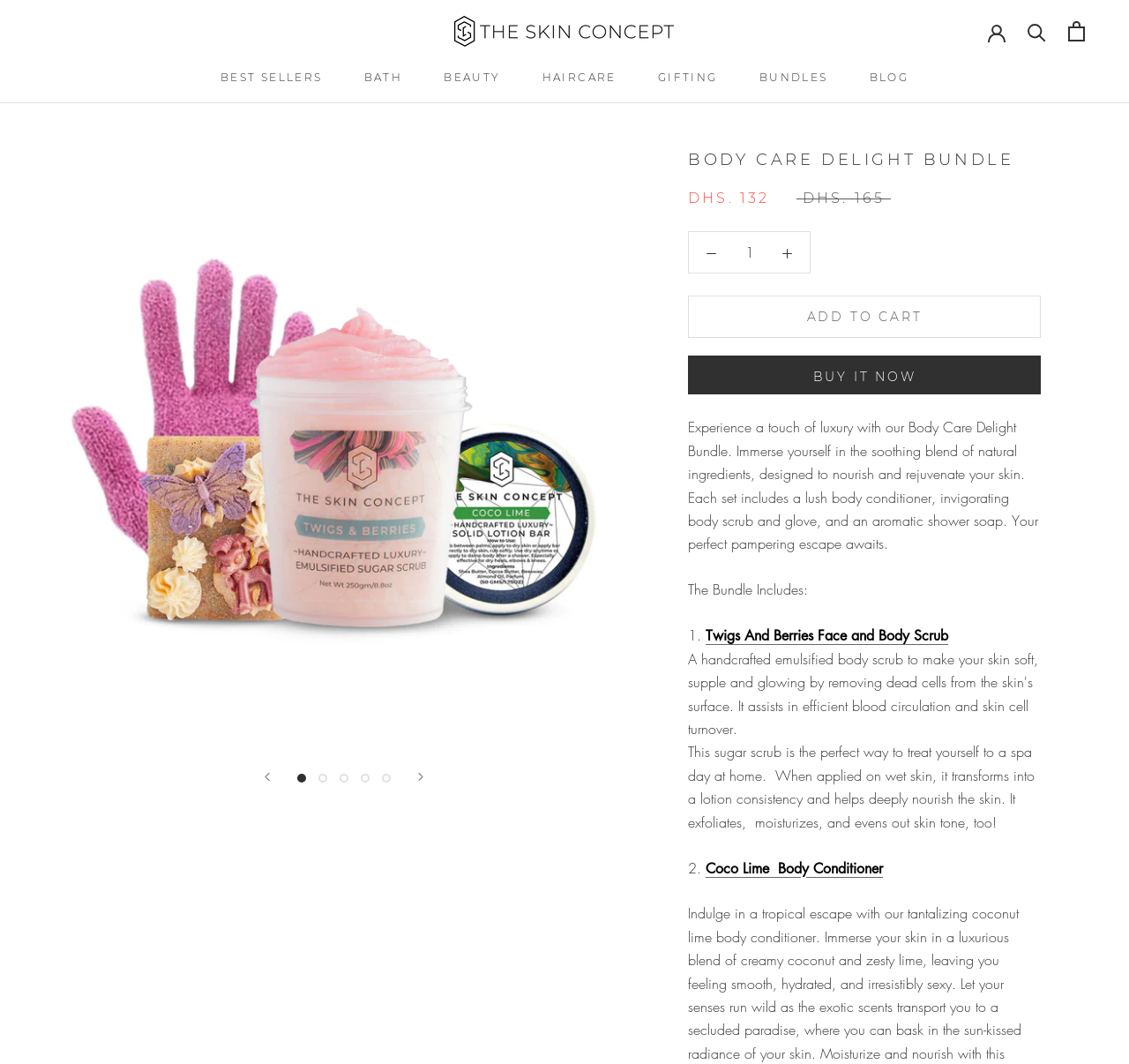Find the bounding box coordinates of the clickable area required to complete the following action: "Open the cart".

[0.946, 0.02, 0.961, 0.039]